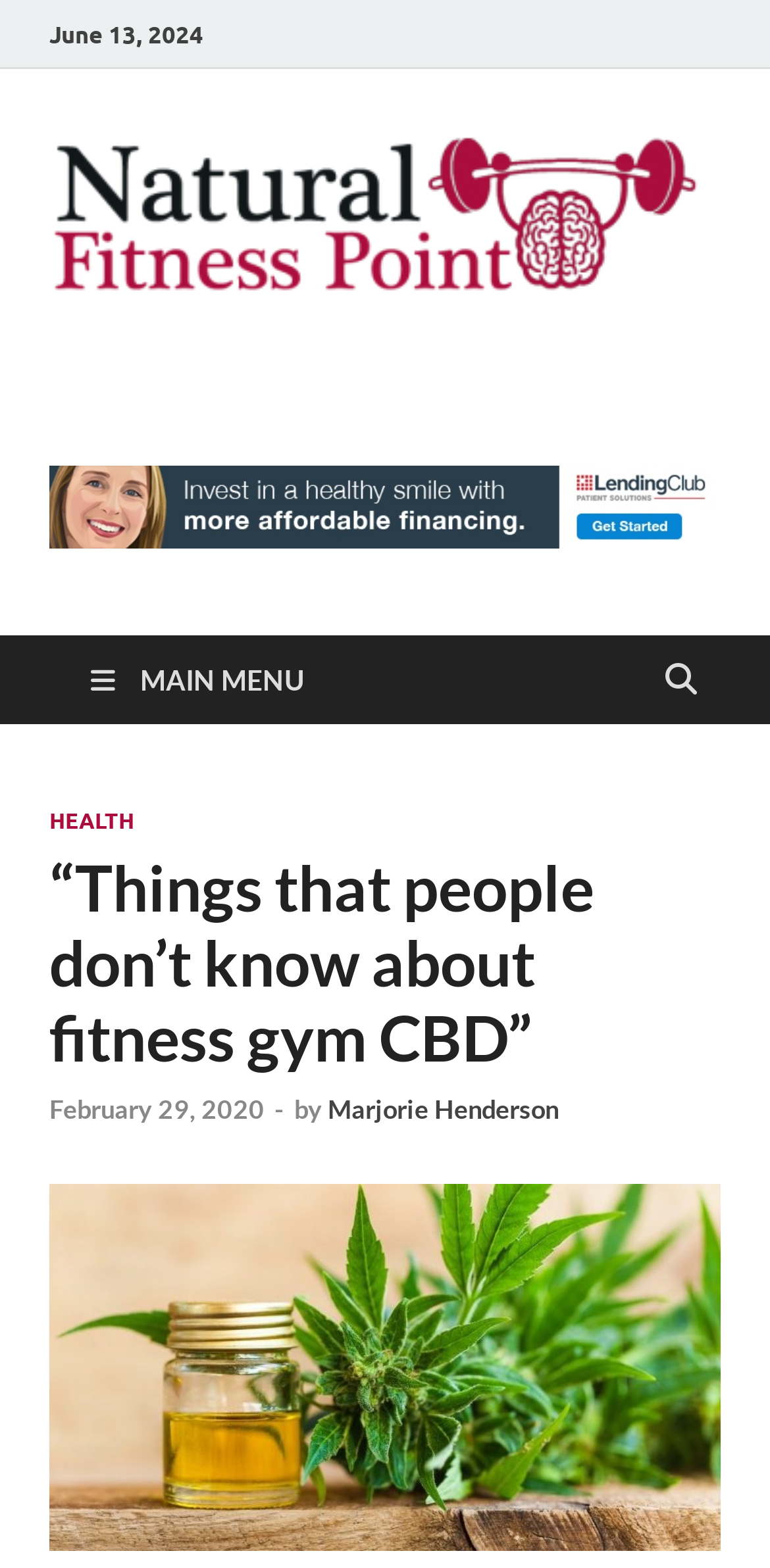Extract the bounding box coordinates for the HTML element that matches this description: "Natural Fitness Point". The coordinates should be four float numbers between 0 and 1, i.e., [left, top, right, bottom].

[0.103, 0.229, 1.0, 0.347]